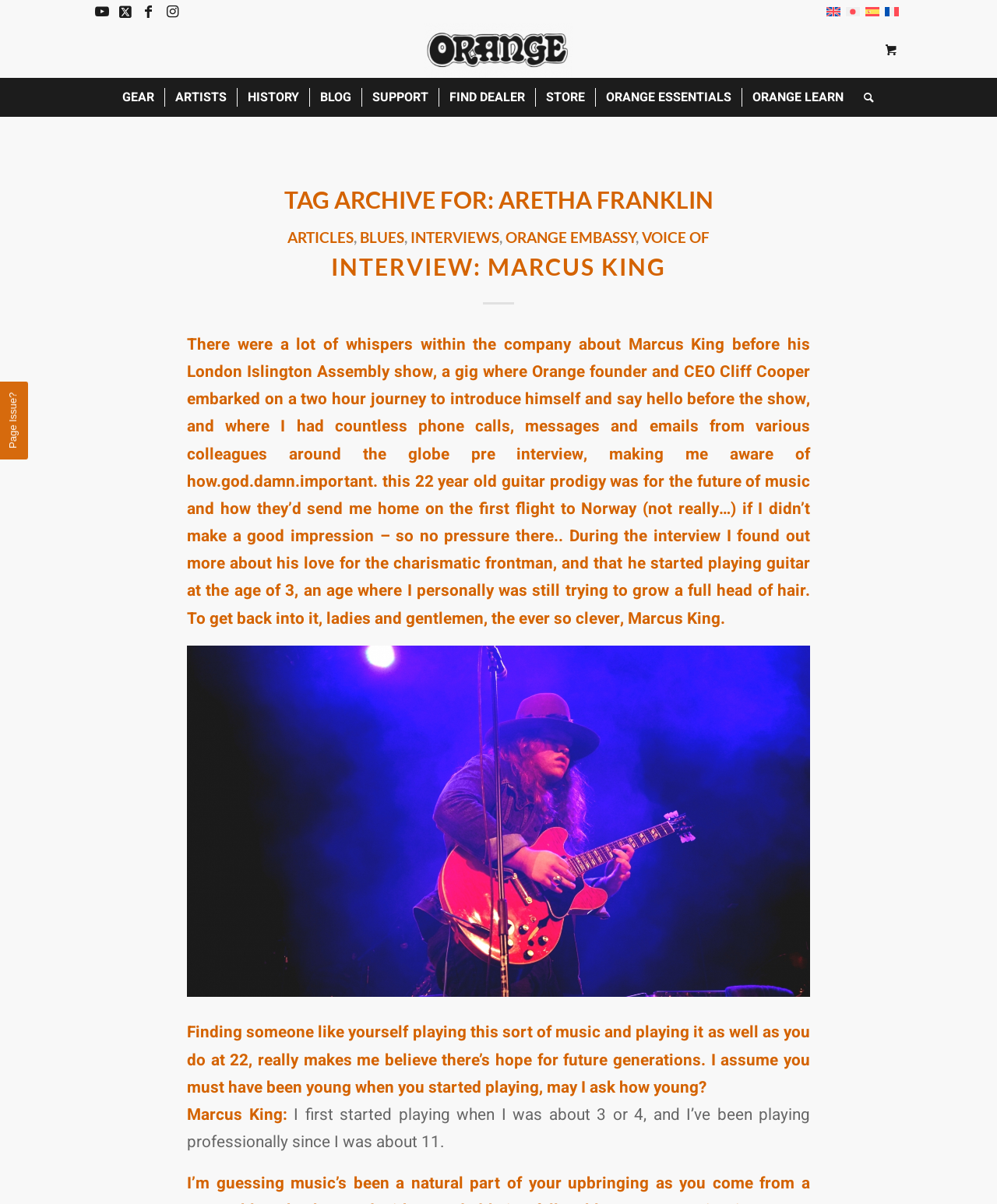Give a one-word or short phrase answer to the question: 
What is the main topic of the interview on this webpage?

Marcus King